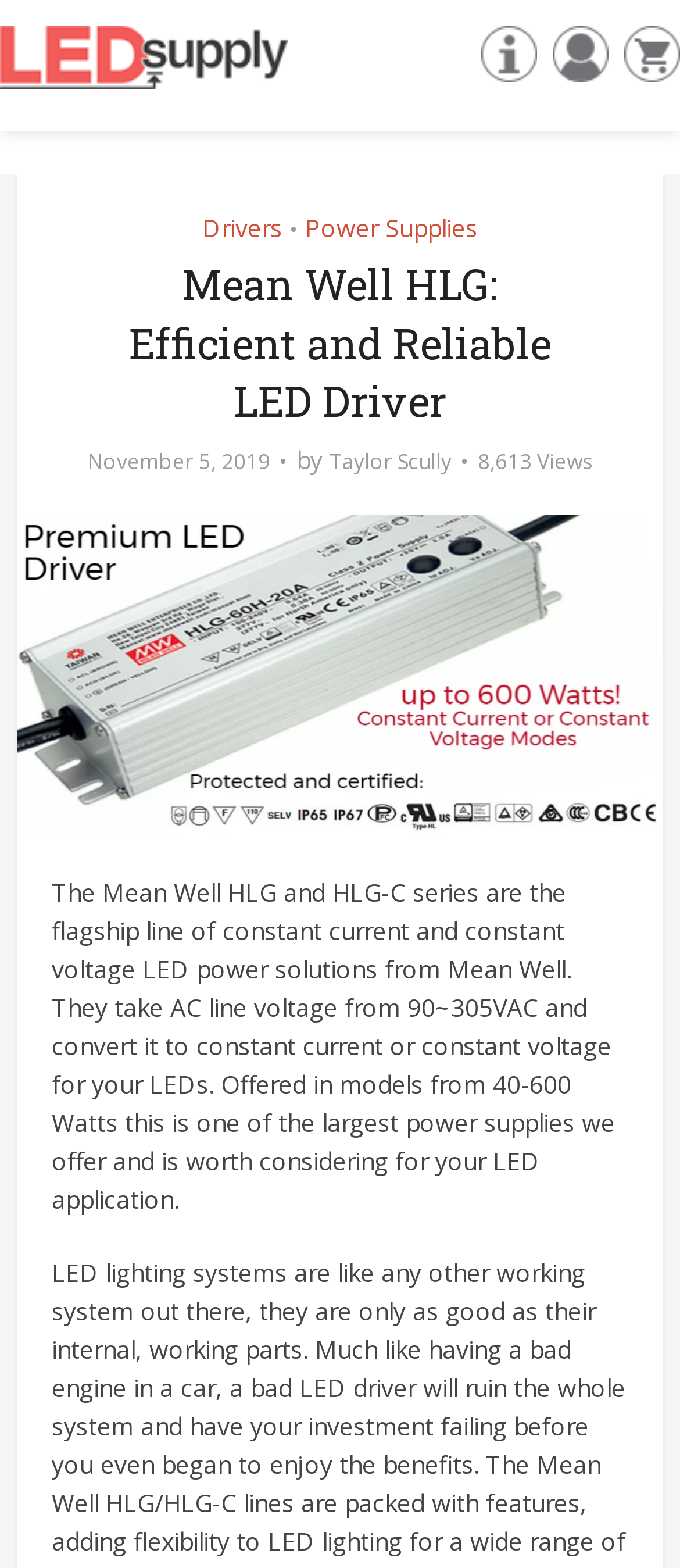Provide a short, one-word or phrase answer to the question below:
How many views does the blog post have?

8,613 Views